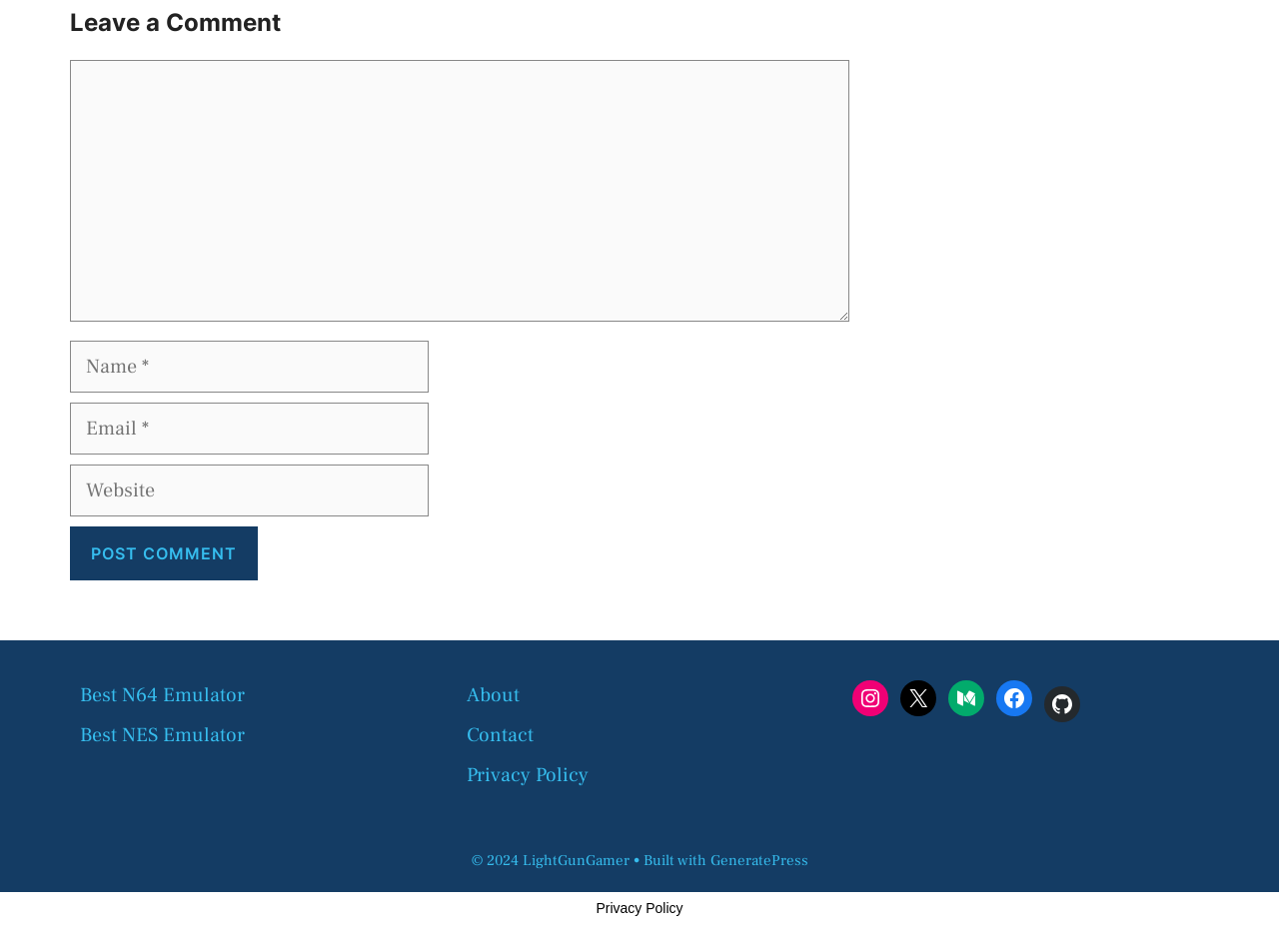How many textboxes are there in the comment section?
Answer the question in a detailed and comprehensive manner.

I counted the number of textboxes in the comment section, which includes the 'Comment', 'Name', 'Email', and 'Website' fields, and found that there are 4 textboxes in total.